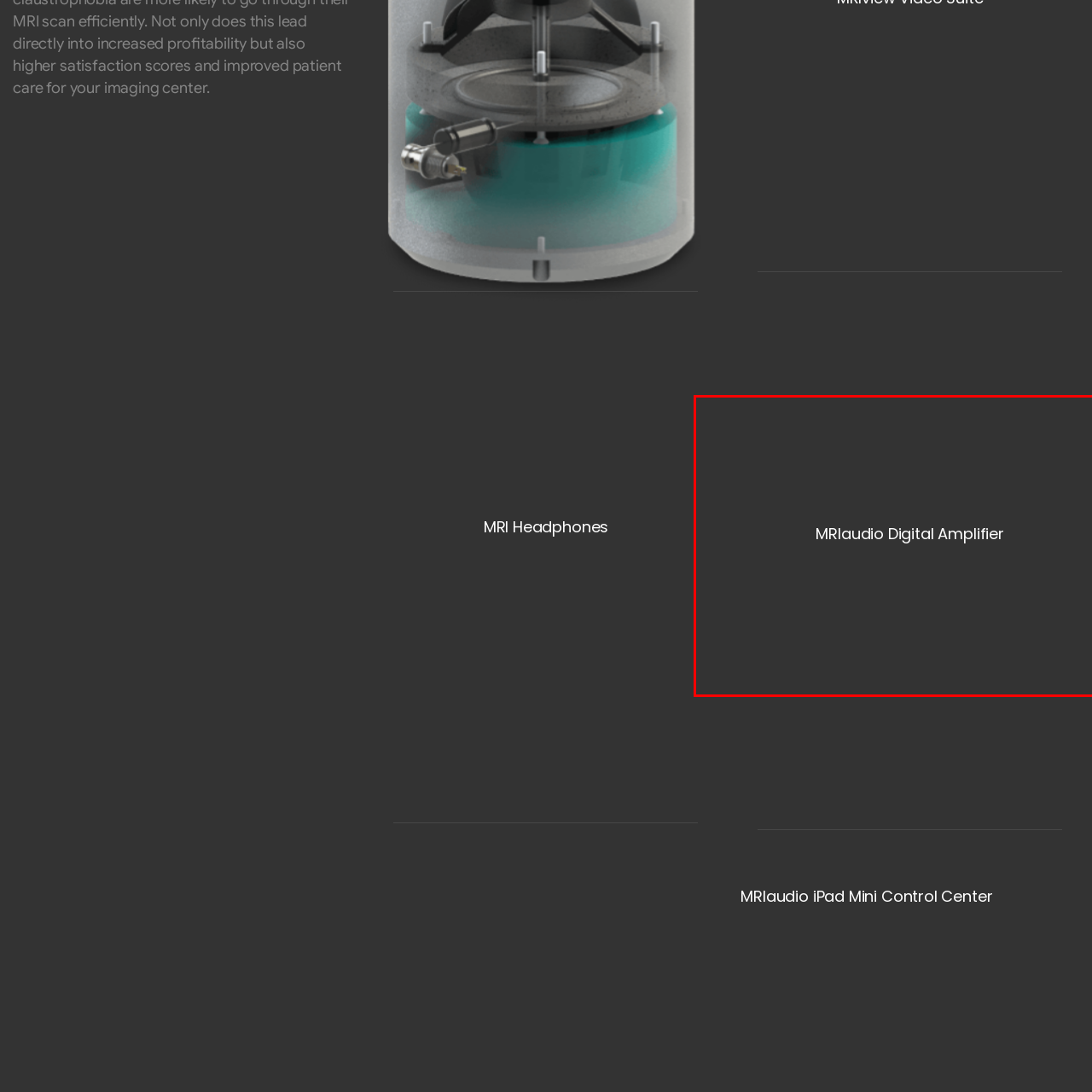What is included with the amplifier to ensure global usability?
Focus on the area within the red boundary in the image and answer the question with one word or a short phrase.

universal power supply